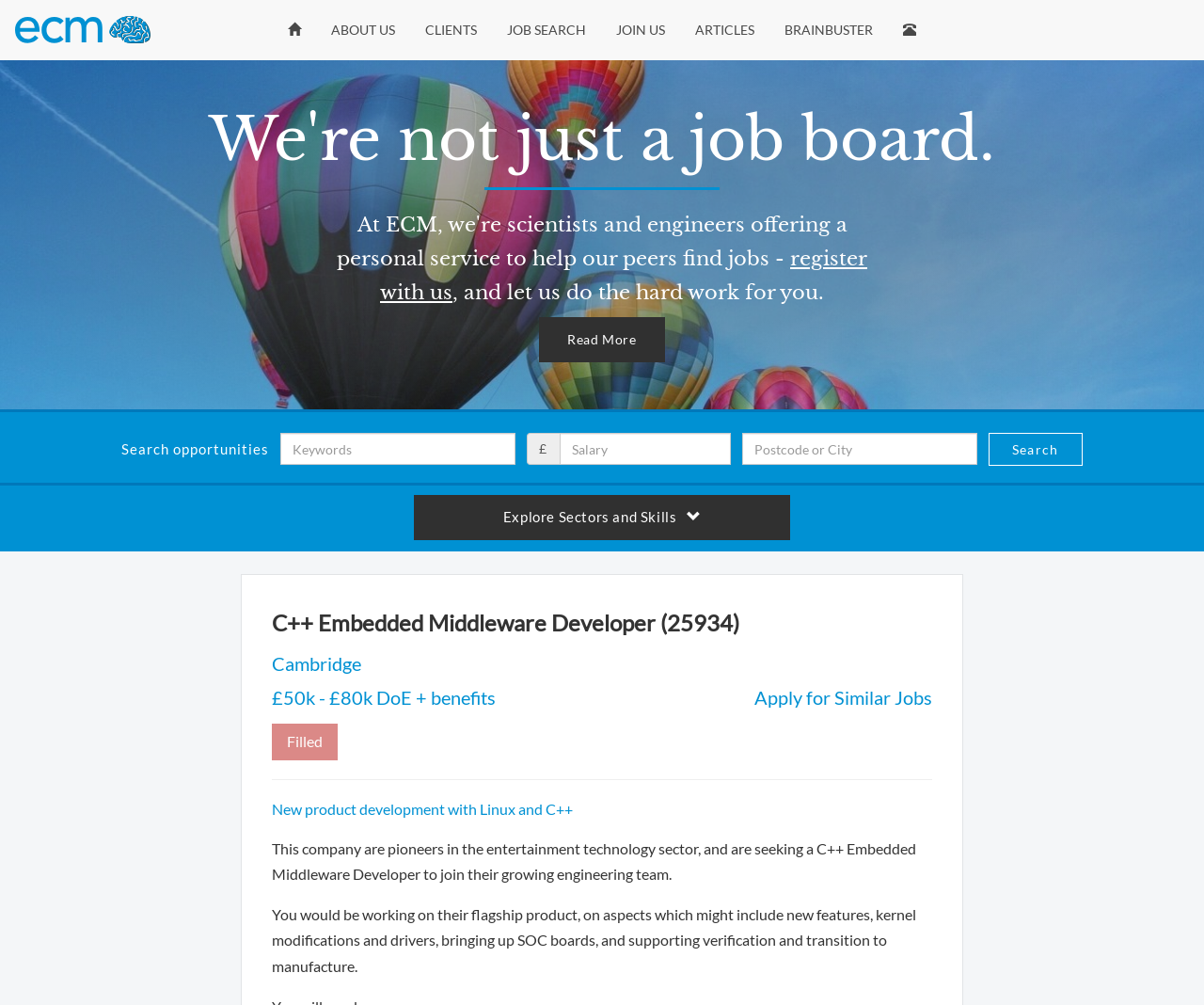Locate the bounding box coordinates of the area that needs to be clicked to fulfill the following instruction: "Click on the 'Apply for Similar Jobs' link". The coordinates should be in the format of four float numbers between 0 and 1, namely [left, top, right, bottom].

[0.627, 0.683, 0.774, 0.705]